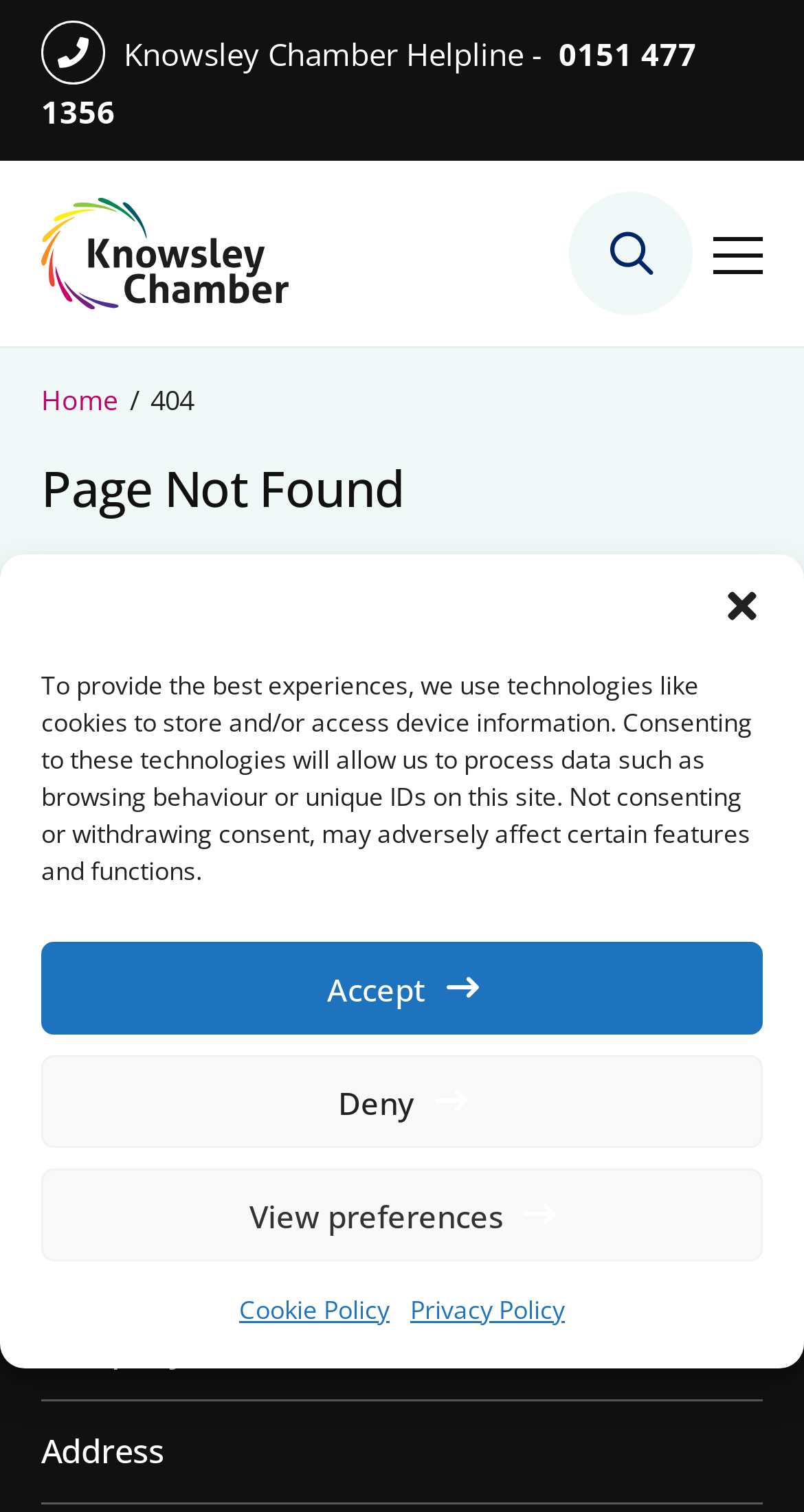Find the main header of the webpage and produce its text content.

Page Not Found